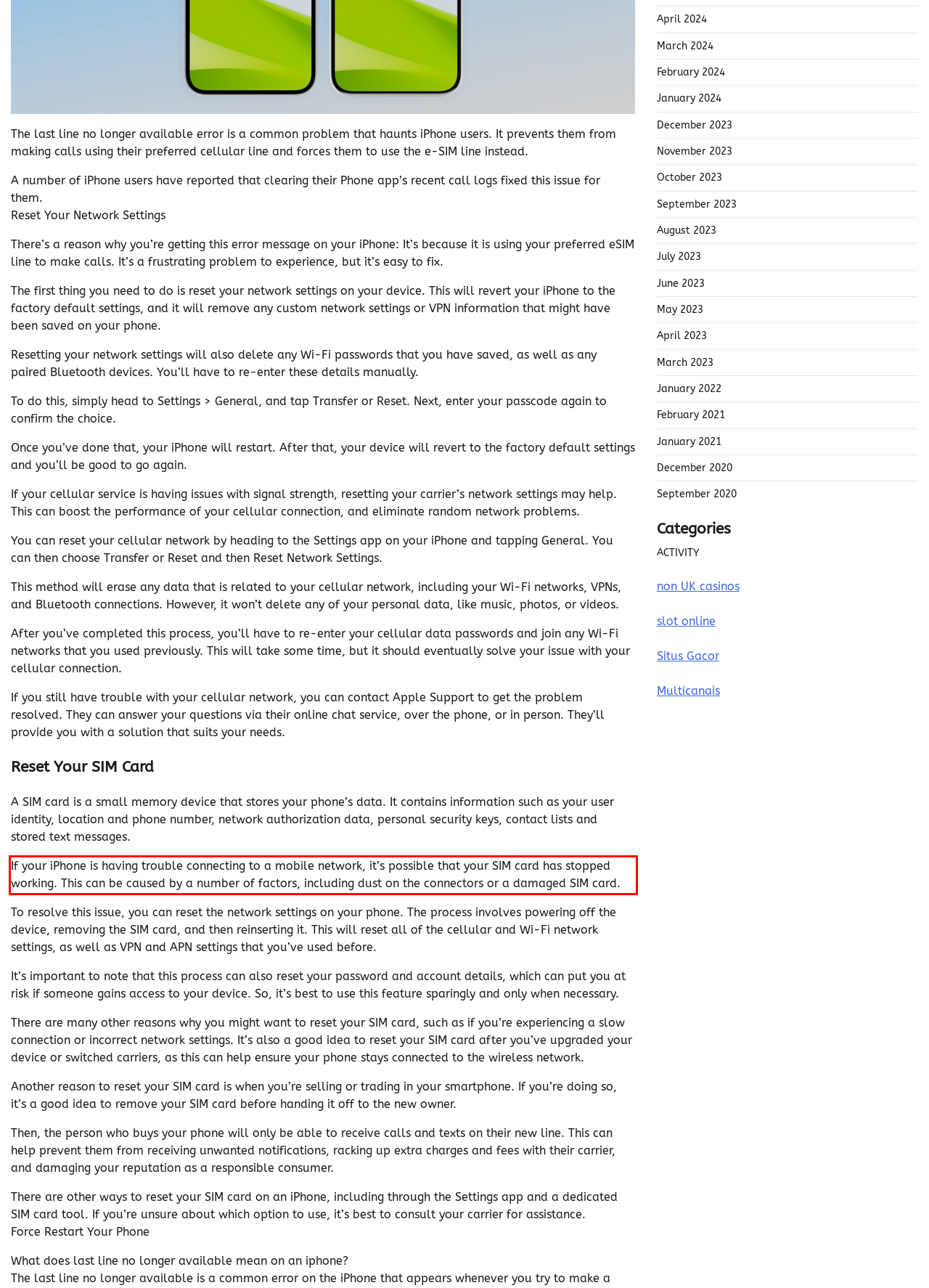Please recognize and transcribe the text located inside the red bounding box in the webpage image.

If your iPhone is having trouble connecting to a mobile network, it’s possible that your SIM card has stopped working. This can be caused by a number of factors, including dust on the connectors or a damaged SIM card.